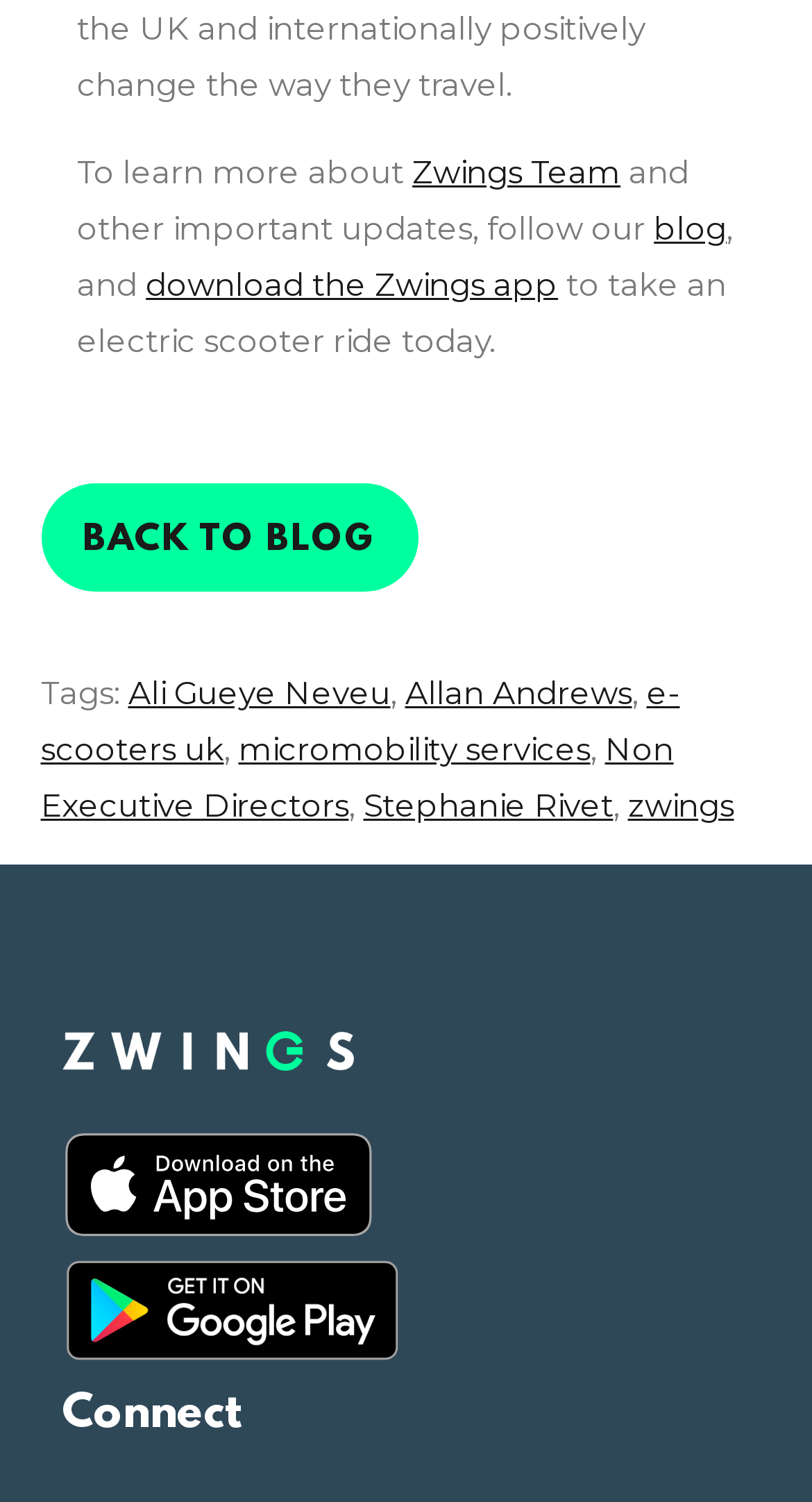Please provide a brief answer to the question using only one word or phrase: 
How many links are there in the footer section?

7